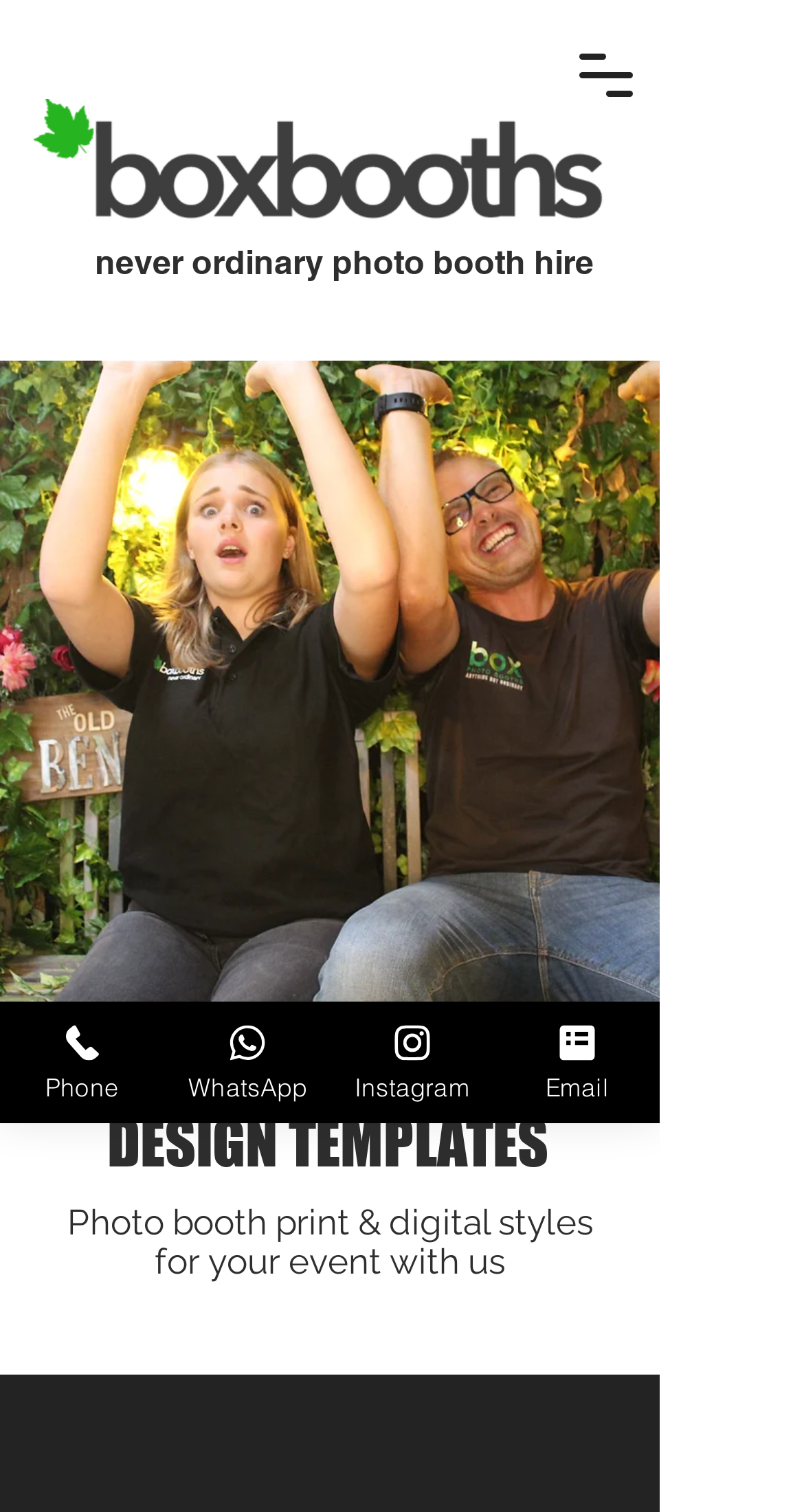Extract the main heading text from the webpage.

Photo booth print & digital styles for your event with us